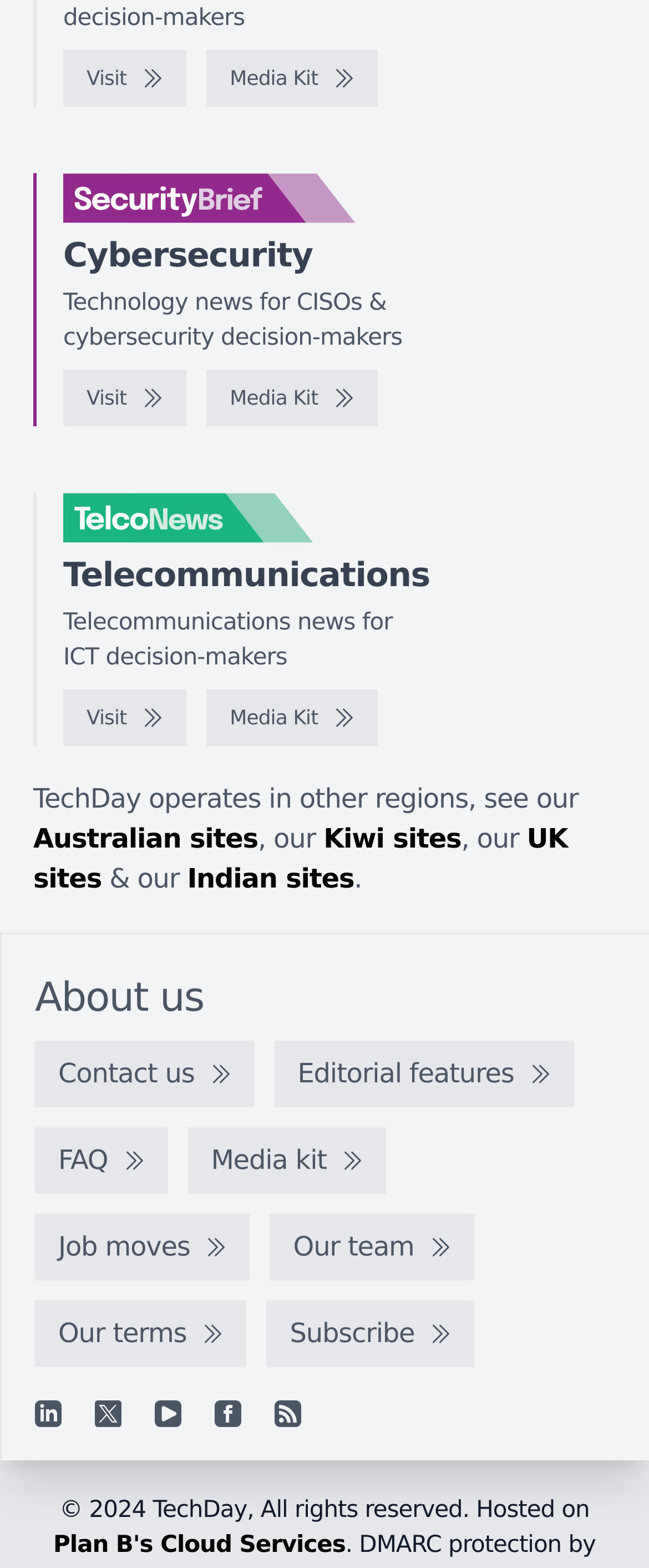Answer the question below in one word or phrase:
What are the two main categories on this website?

Cybersecurity and Telecommunications